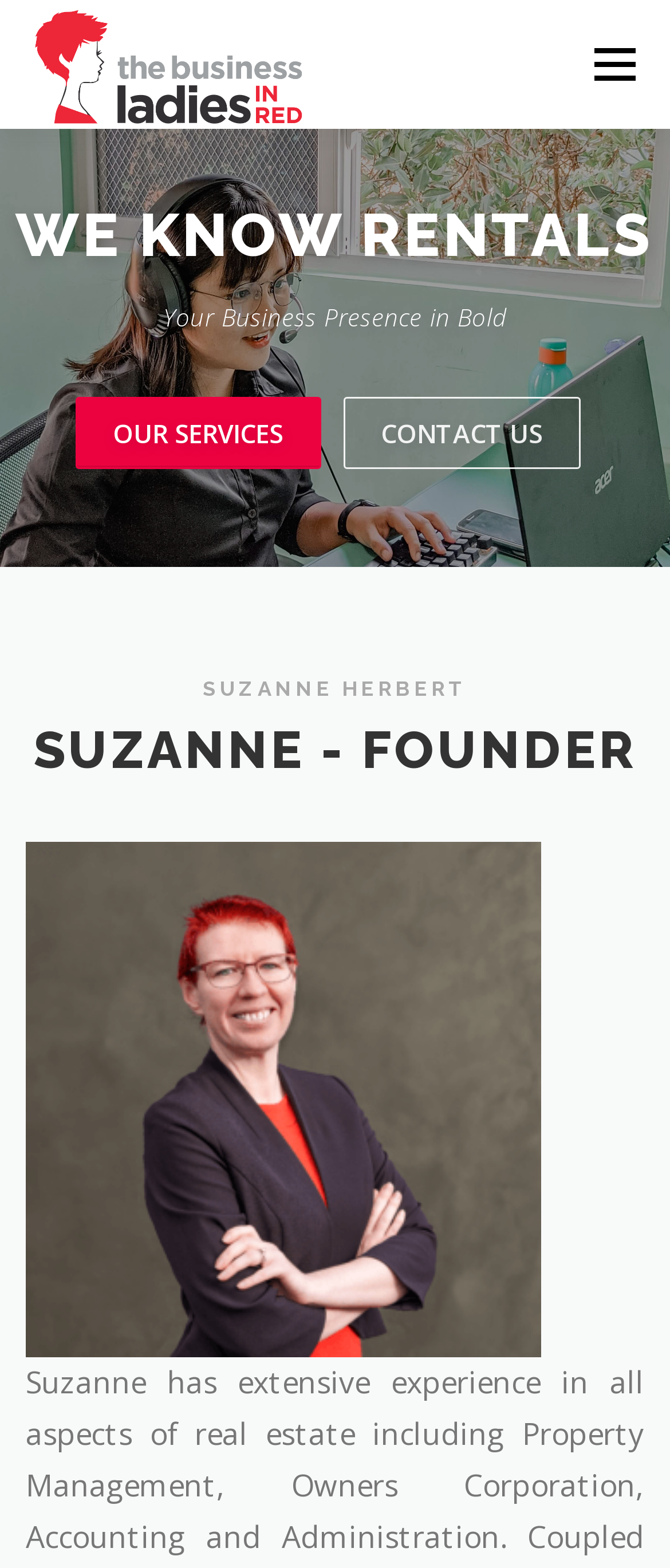Give a concise answer of one word or phrase to the question: 
What is the founder's name?

Suzanne Herbert